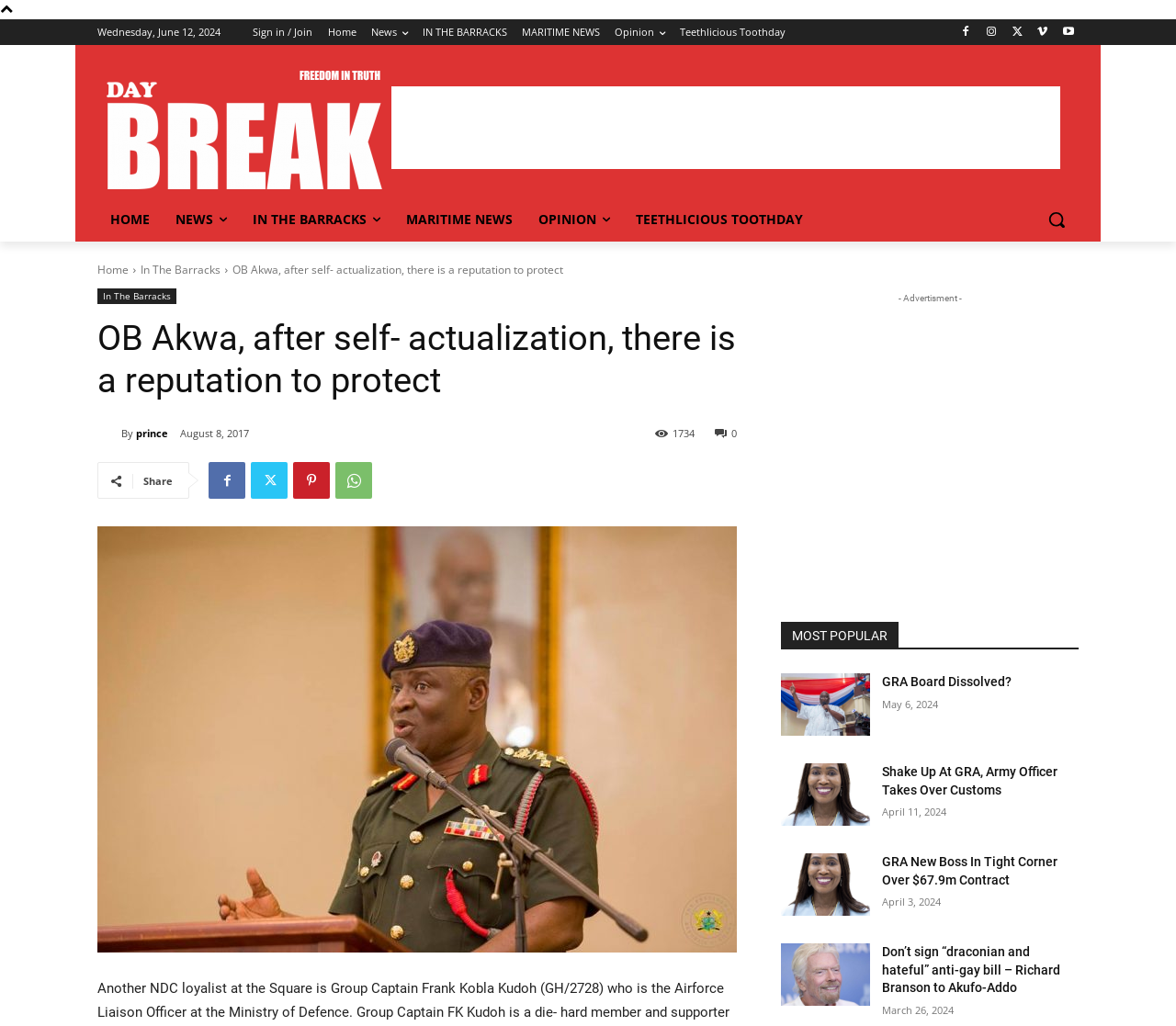Reply to the question below using a single word or brief phrase:
What is the name of the person mentioned in the first news article?

prince